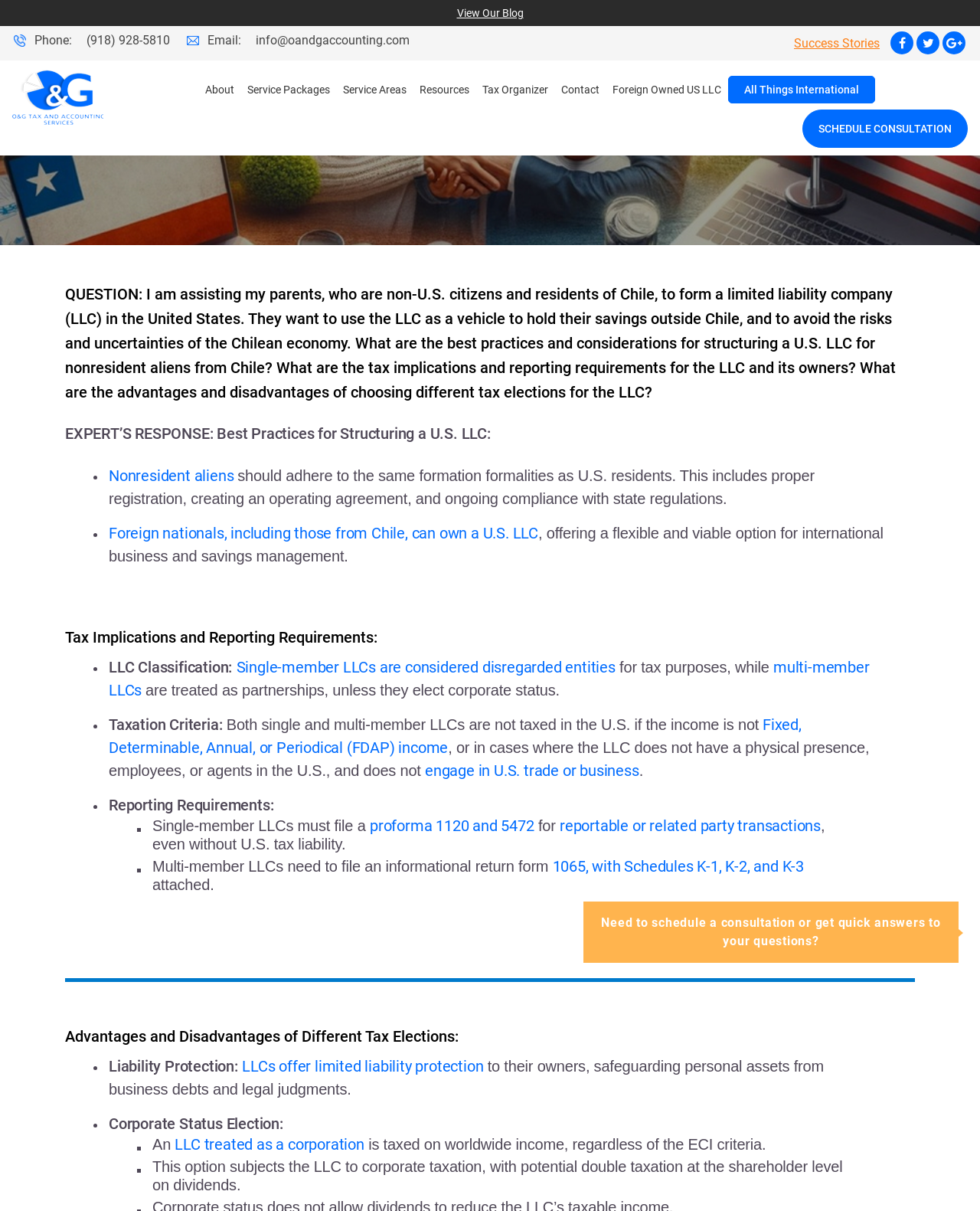Determine the bounding box coordinates (top-left x, top-left y, bottom-right x, bottom-right y) of the UI element described in the following text: reportable or related party transactions

[0.571, 0.674, 0.837, 0.689]